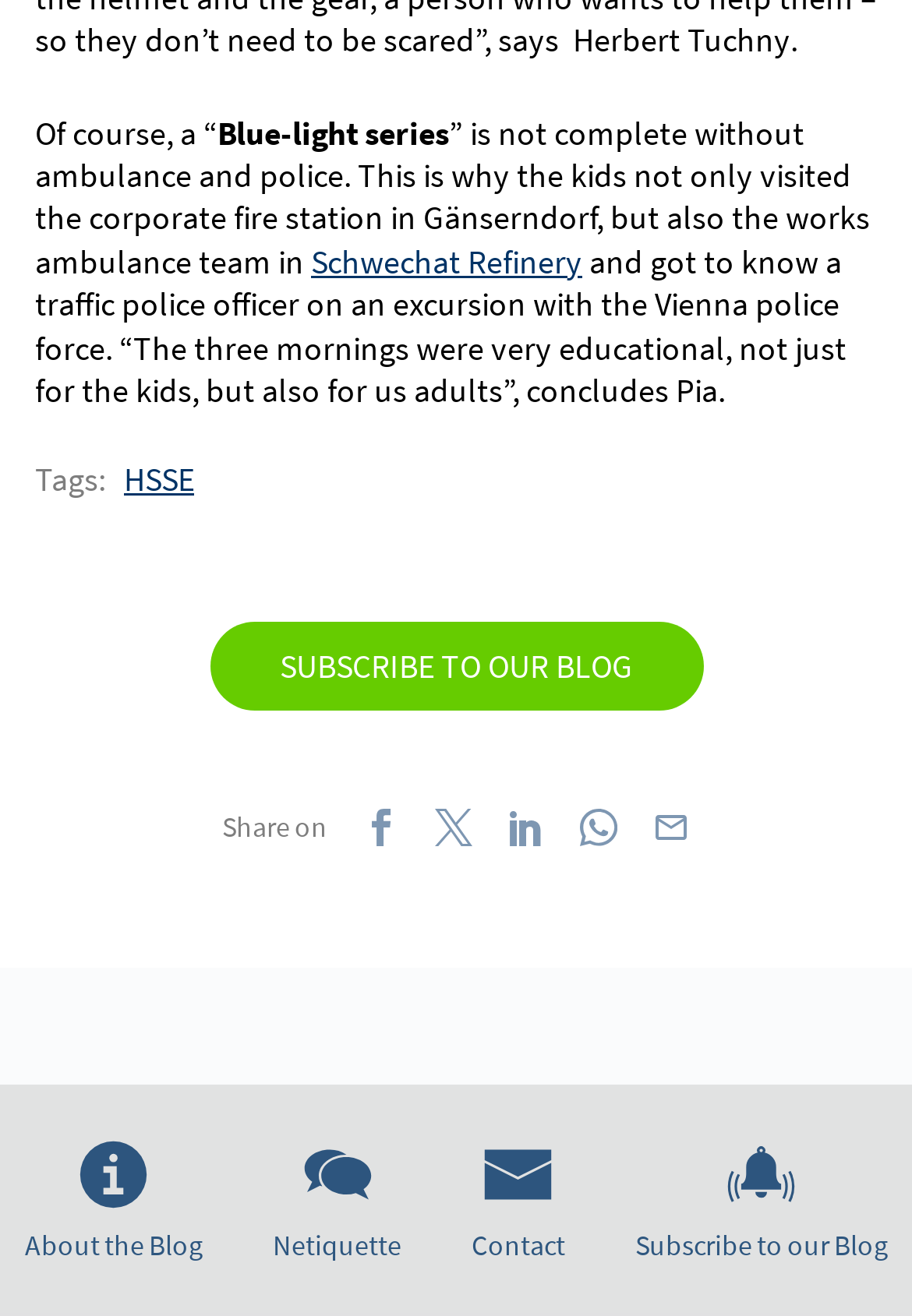Provide a one-word or brief phrase answer to the question:
How can the blog post be shared?

On facebook, whatsapp, or via mail